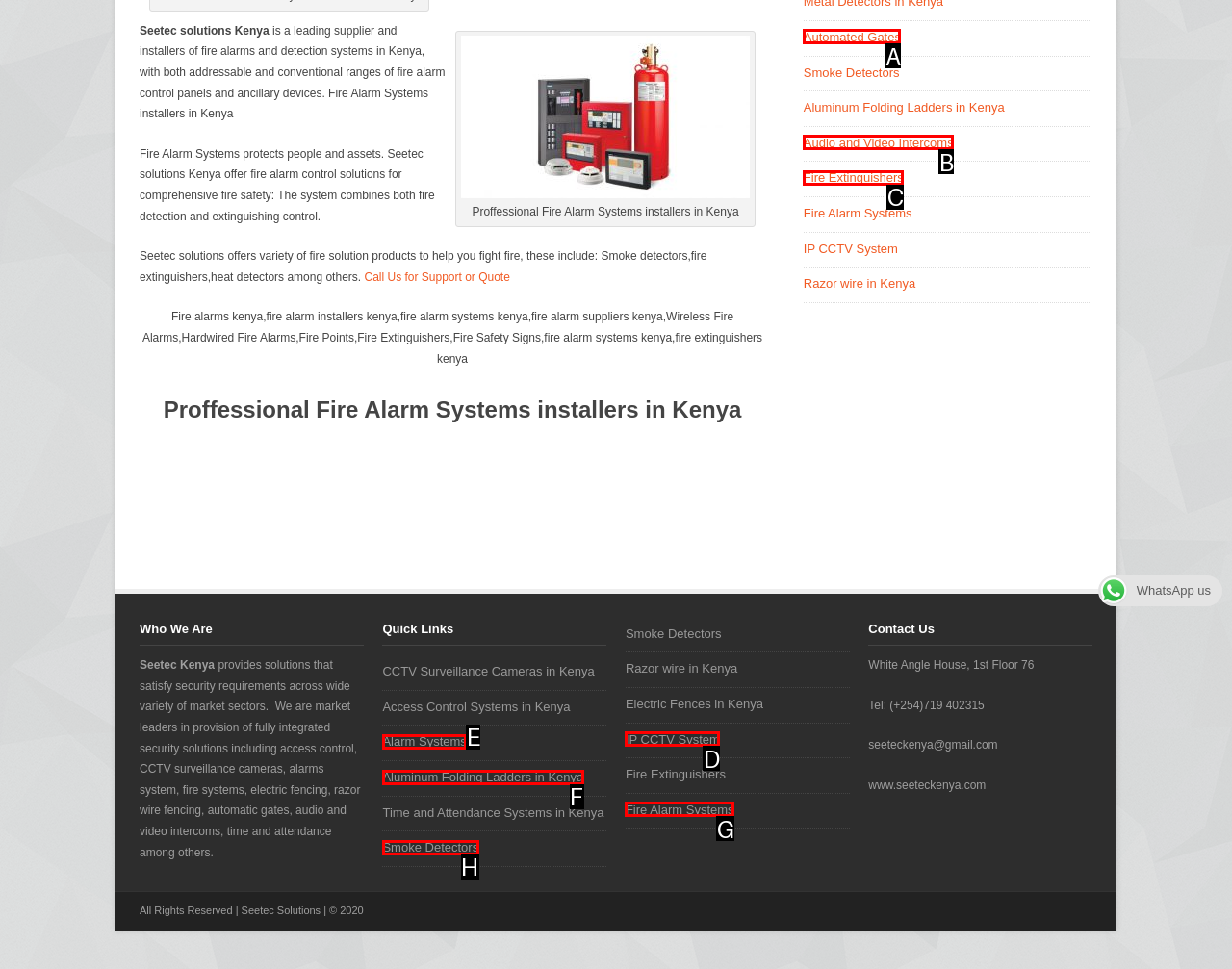From the options shown, which one fits the description: Audio and Video Intercoms? Respond with the appropriate letter.

B